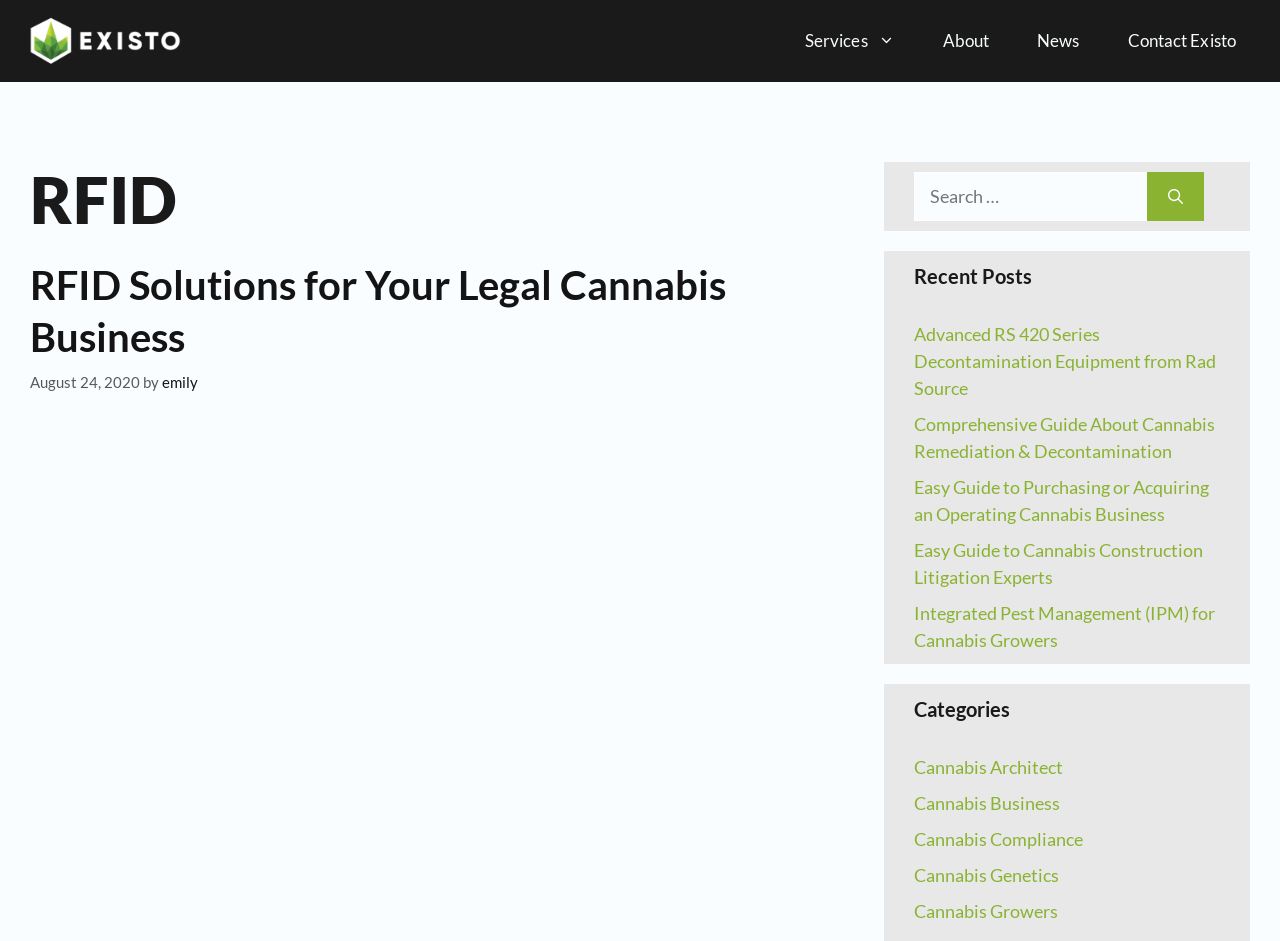Identify the bounding box coordinates of the specific part of the webpage to click to complete this instruction: "Contact Existo".

[0.862, 0.022, 0.984, 0.065]